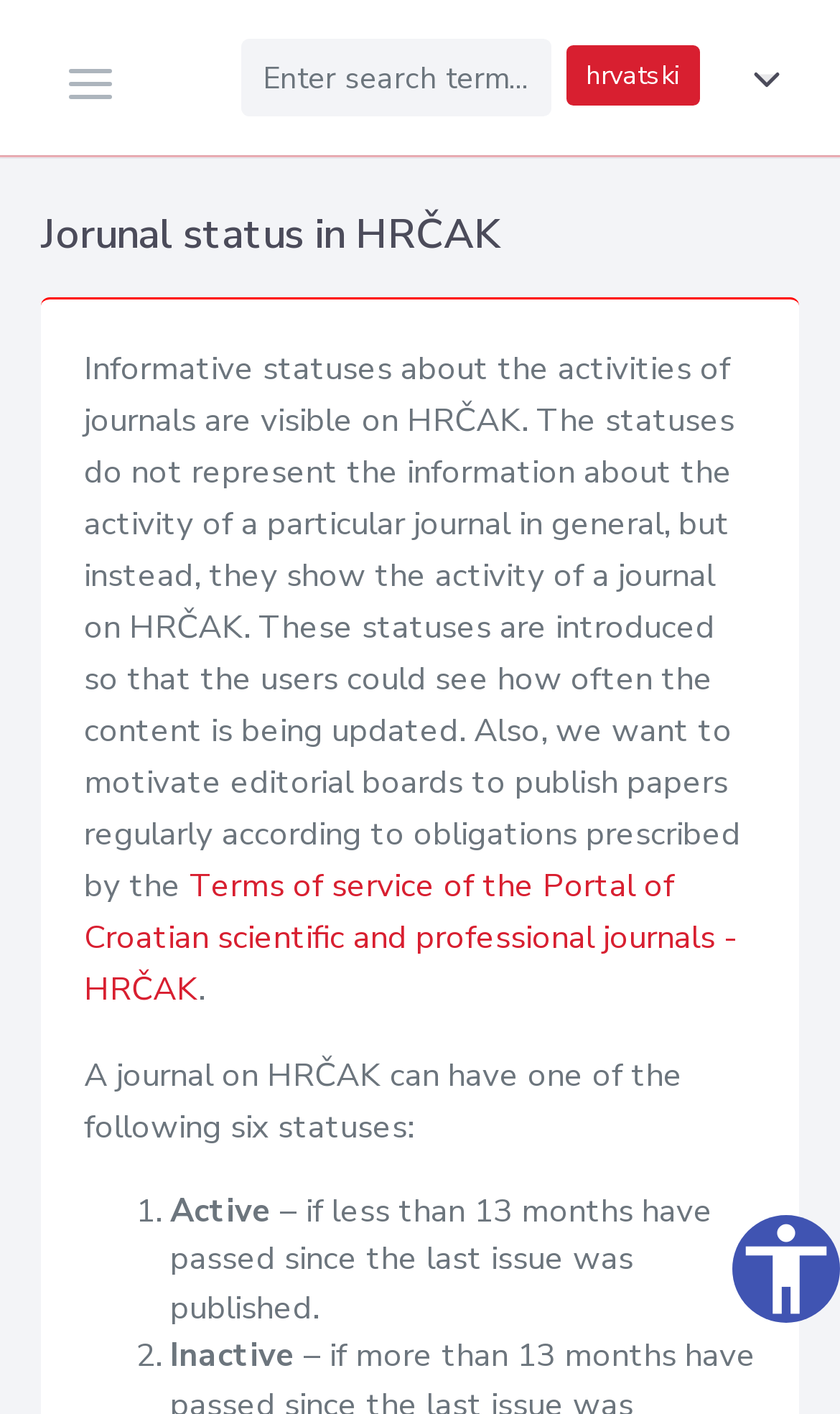Explain the webpage's layout and main content in detail.

The webpage is about the journal status in HRČAK, a portal of Croatian scientific and professional journals. At the top left, there is a button with an image, and next to it, a search form with a textbox to enter a search term. On the top right, there is a link to switch the language to Croatian, and another button with an image.

Below the search form, there is a heading that reads "Jorunal status in HRČAK". Underneath, there is a paragraph of text that explains the purpose of the journal statuses on HRČAK, which is to show the activity of journals on the portal and motivate editorial boards to publish papers regularly.

Further down, there is a link to the terms of service of the portal, followed by a section that explains the six possible statuses a journal on HRČAK can have. The statuses are listed in a numbered list, with each item described in a short sentence. The list takes up most of the page.

At the bottom of the page, there are several links and buttons related to accessibility, including options to change the contrast, help for dyslexia, and an option to underline links. There is also a disabled "Save" button.